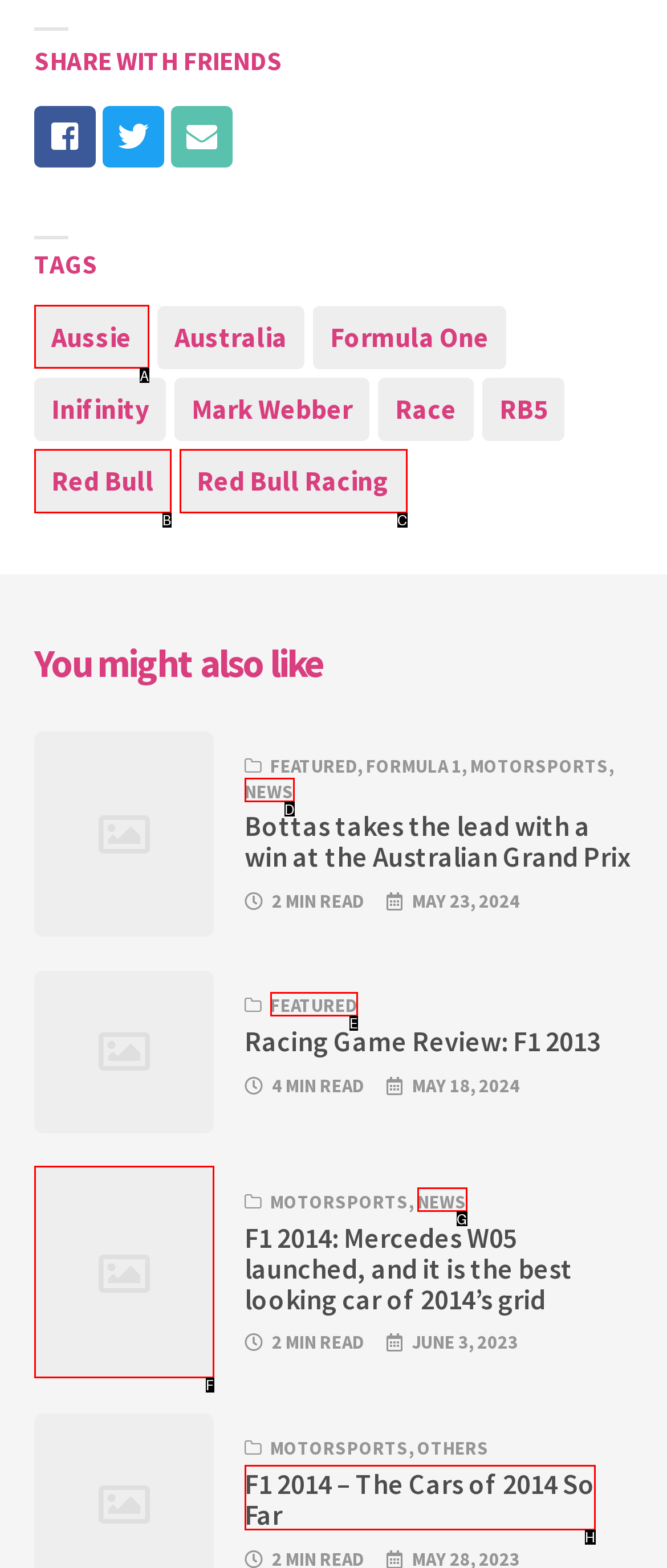Given the description: Red Bull Racing, identify the HTML element that corresponds to it. Respond with the letter of the correct option.

C